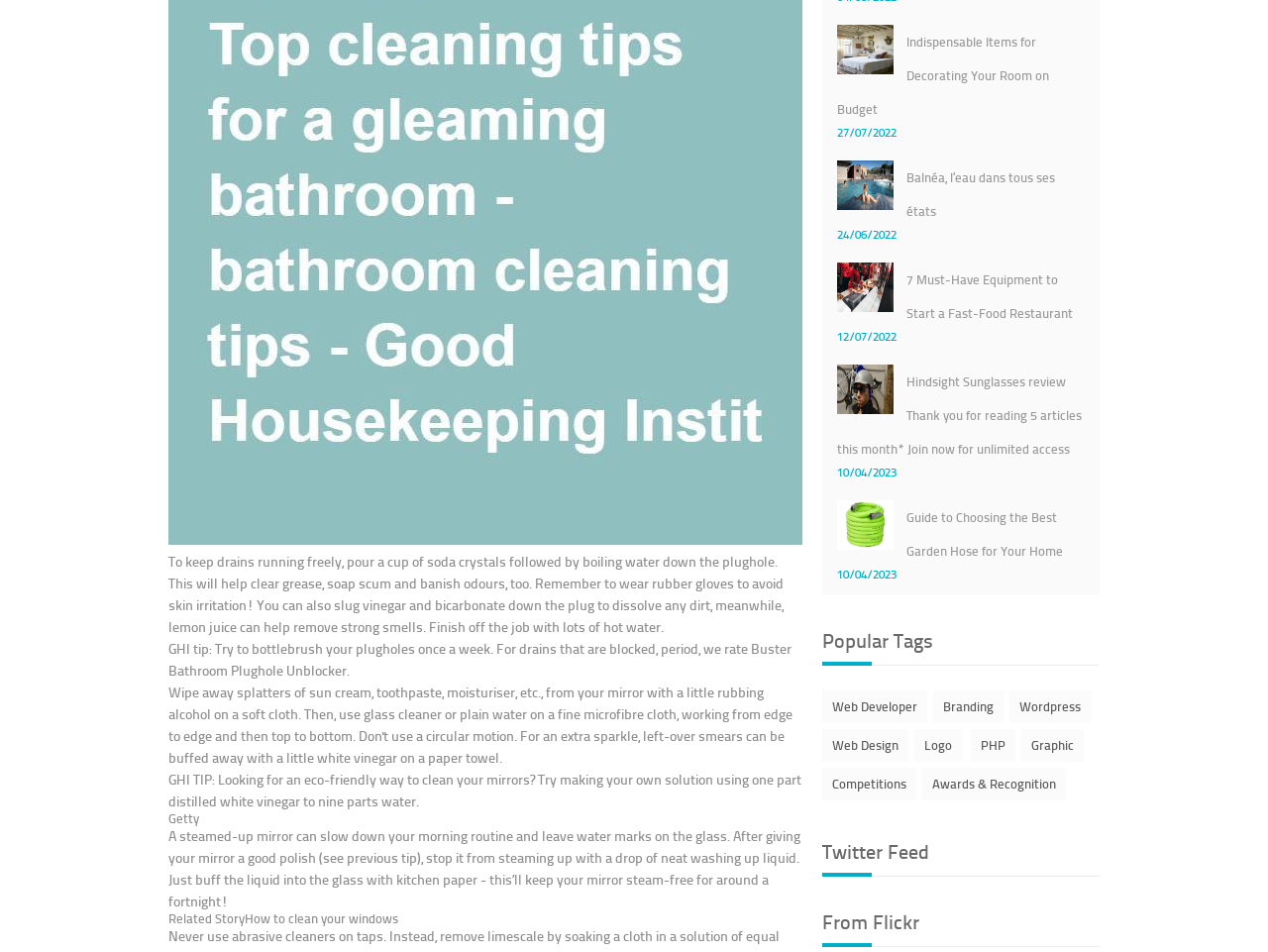Specify the bounding box coordinates of the area that needs to be clicked to achieve the following instruction: "Check the Twitter Feed".

[0.648, 0.873, 0.867, 0.921]